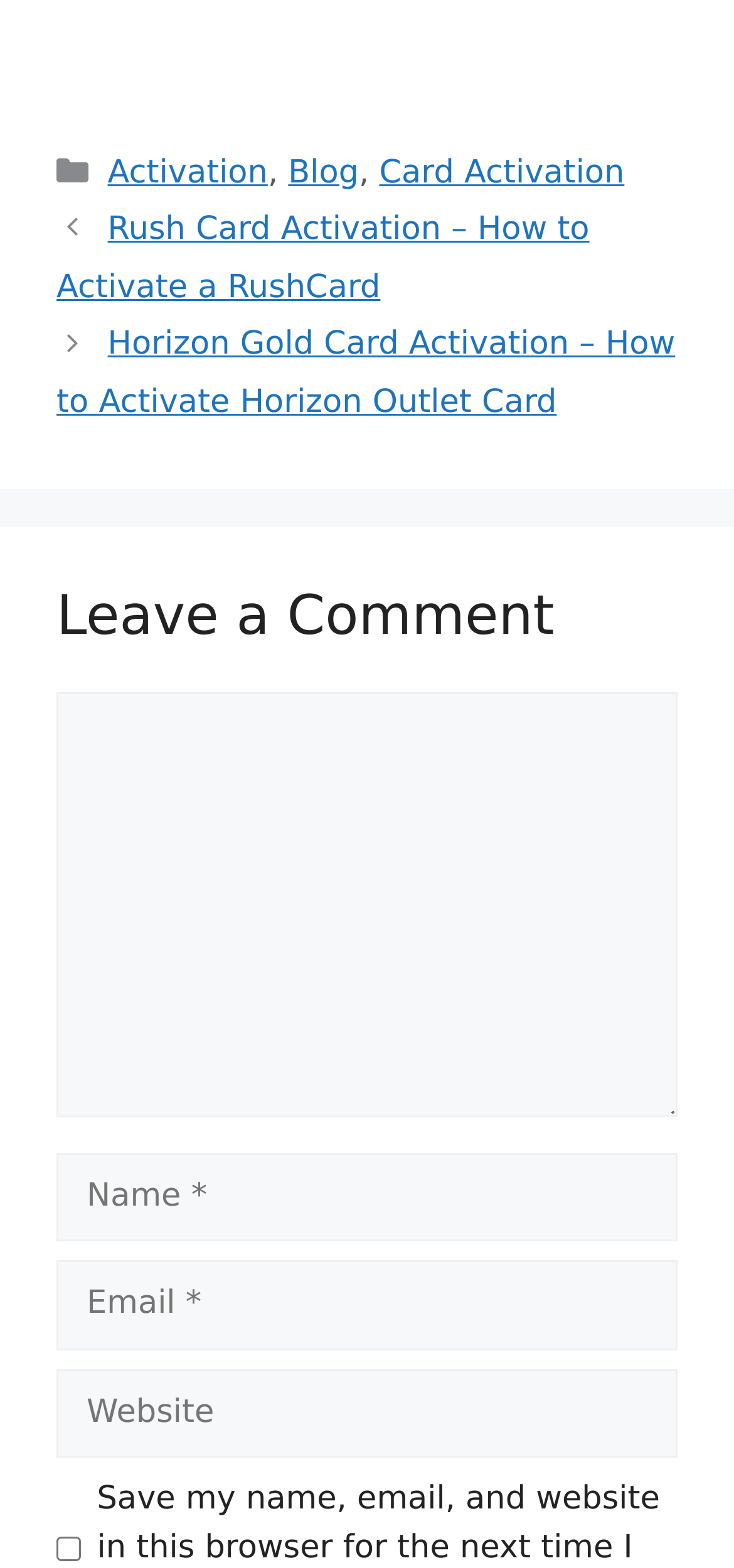Determine the coordinates of the bounding box that should be clicked to complete the instruction: "Check the 'Save my name, email, and website in this browser for the next time I comment.' checkbox". The coordinates should be represented by four float numbers between 0 and 1: [left, top, right, bottom].

[0.077, 0.98, 0.11, 0.996]